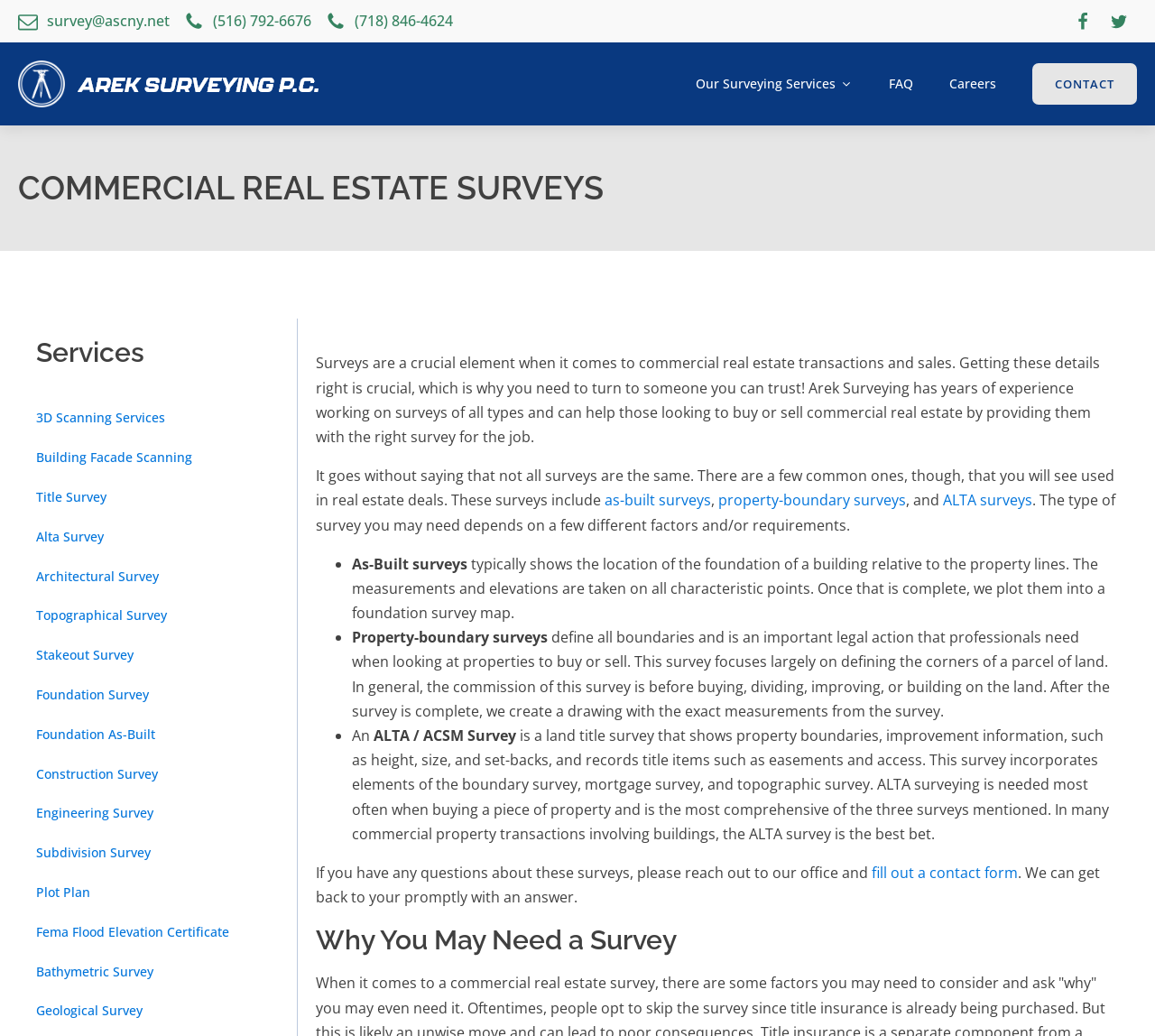Please specify the bounding box coordinates for the clickable region that will help you carry out the instruction: "Fill out a contact form".

[0.755, 0.833, 0.881, 0.852]